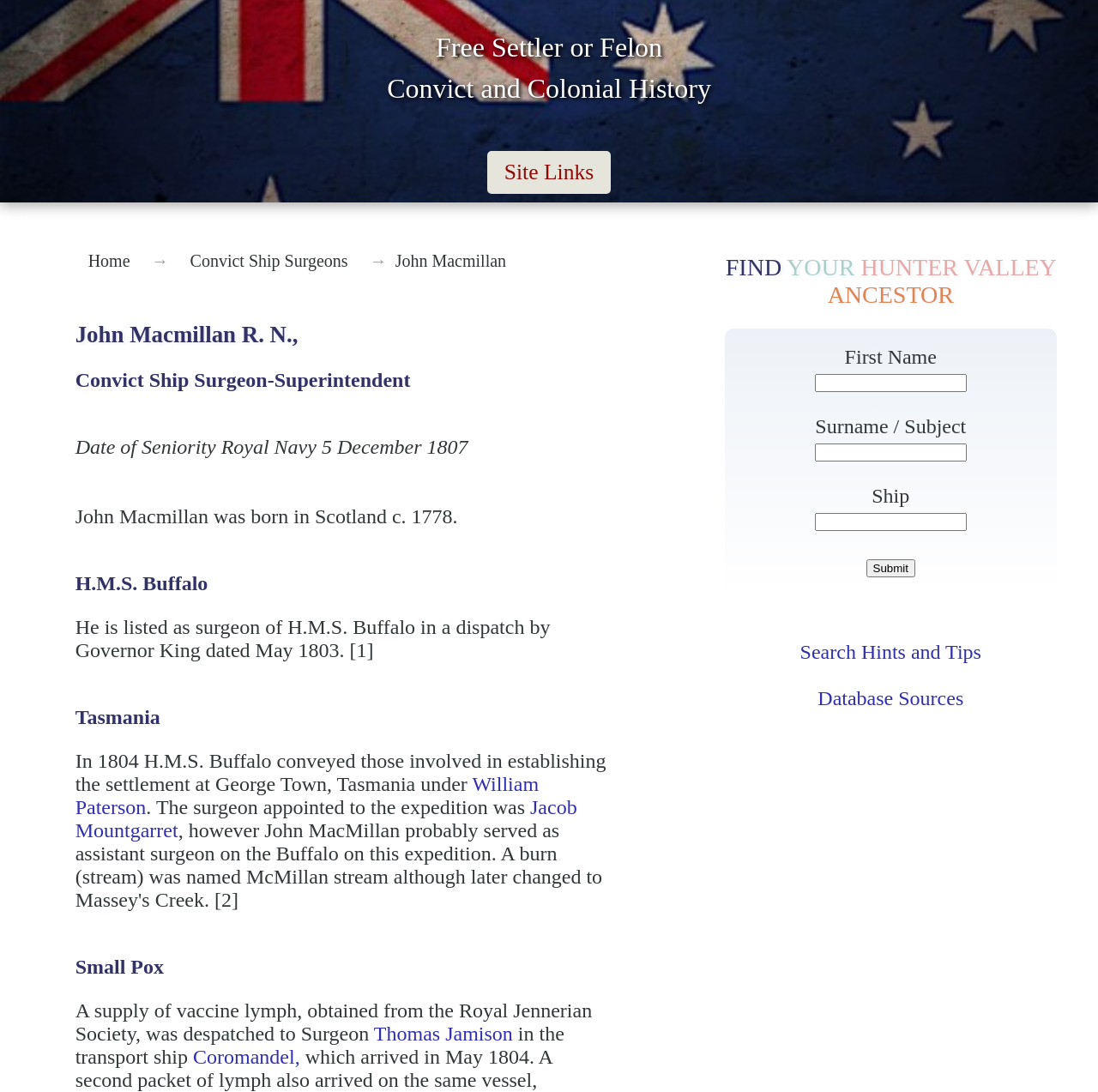Extract the bounding box coordinates of the UI element described by: "Convict Ship Surgeons". The coordinates should include four float numbers ranging from 0 to 1, e.g., [left, top, right, bottom].

[0.161, 0.222, 0.329, 0.256]